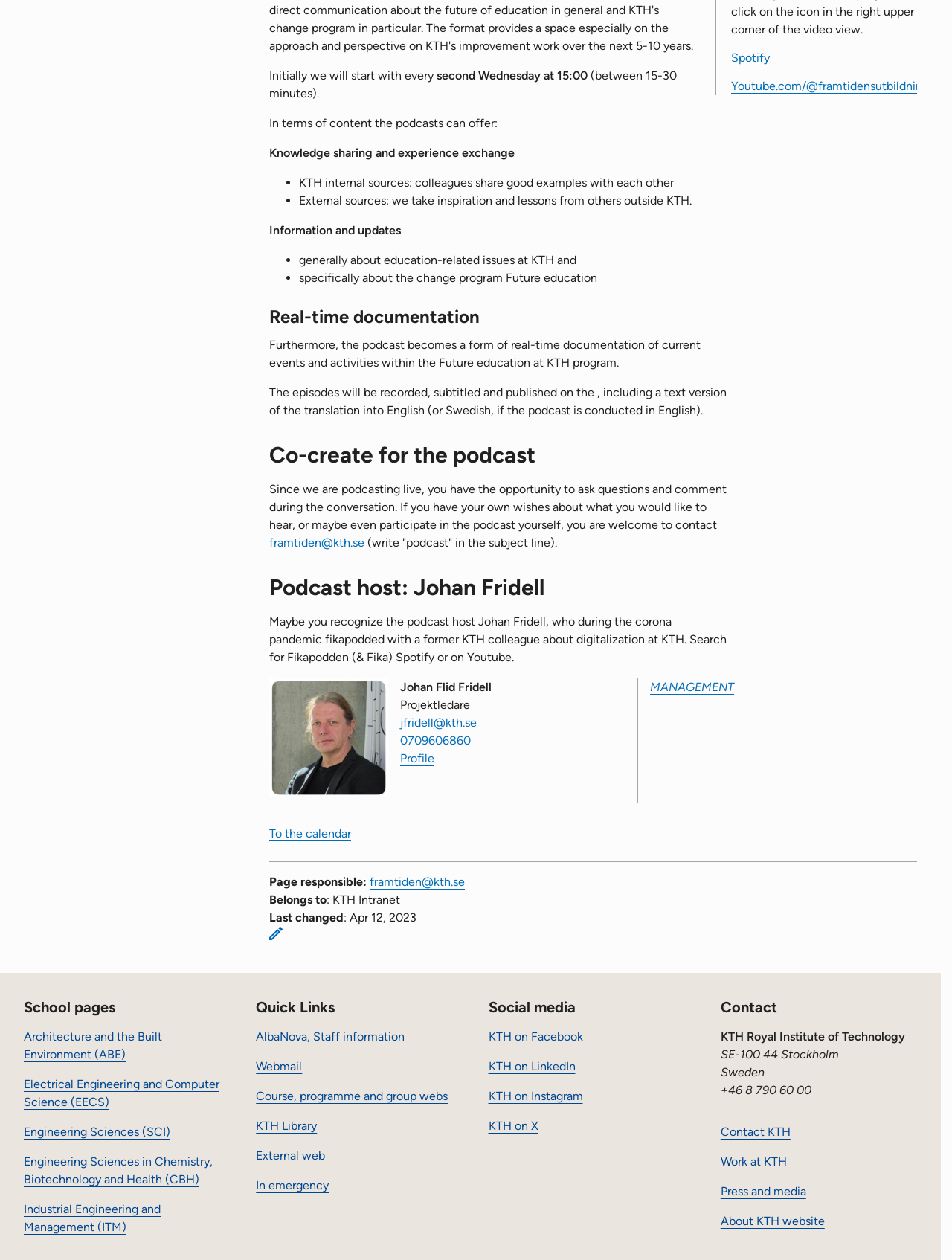Who is the podcast host?
Please provide an in-depth and detailed response to the question.

The podcast host is Johan Fridell, who is a Projektledare at KTH. He has previously hosted a podcast called Fikapodden during the corona pandemic.